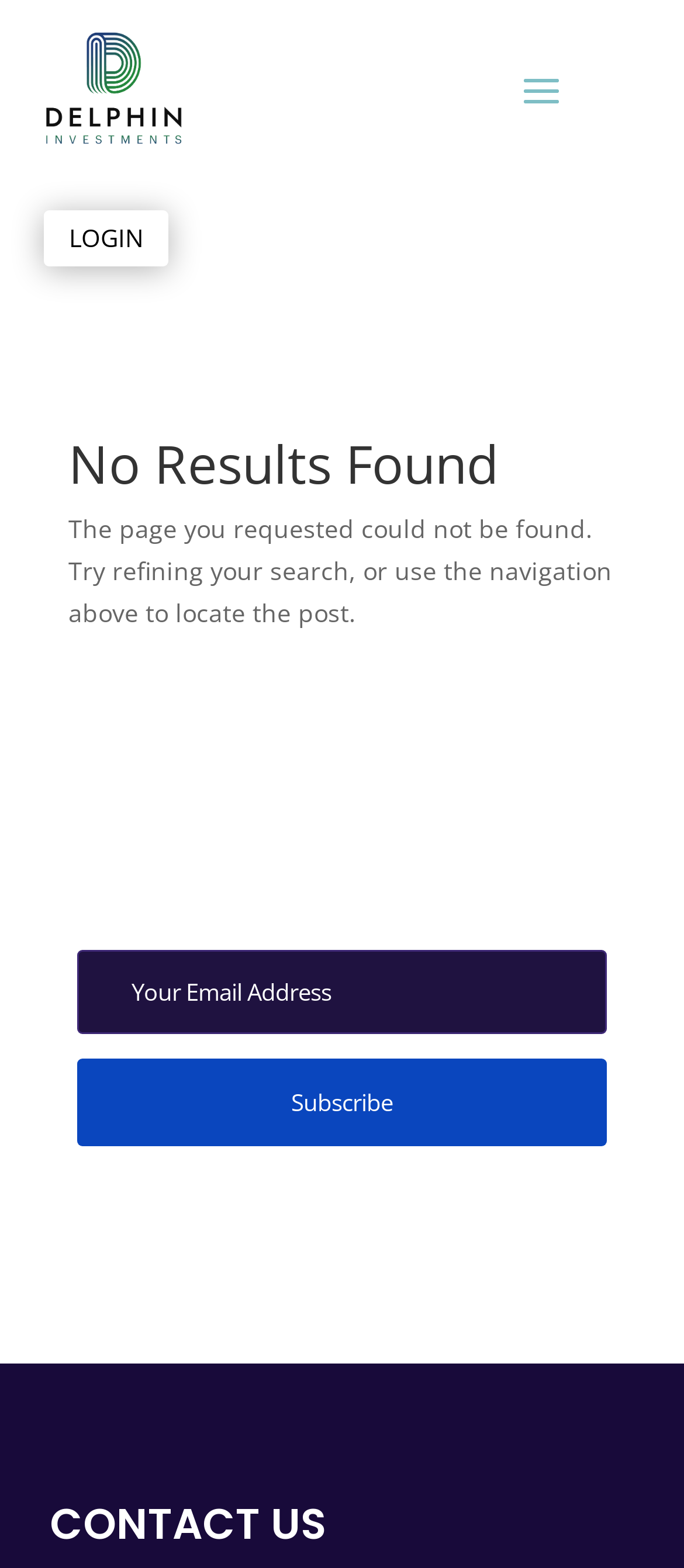What is the purpose of the form on this page?
Please use the image to provide a one-word or short phrase answer.

Contact form